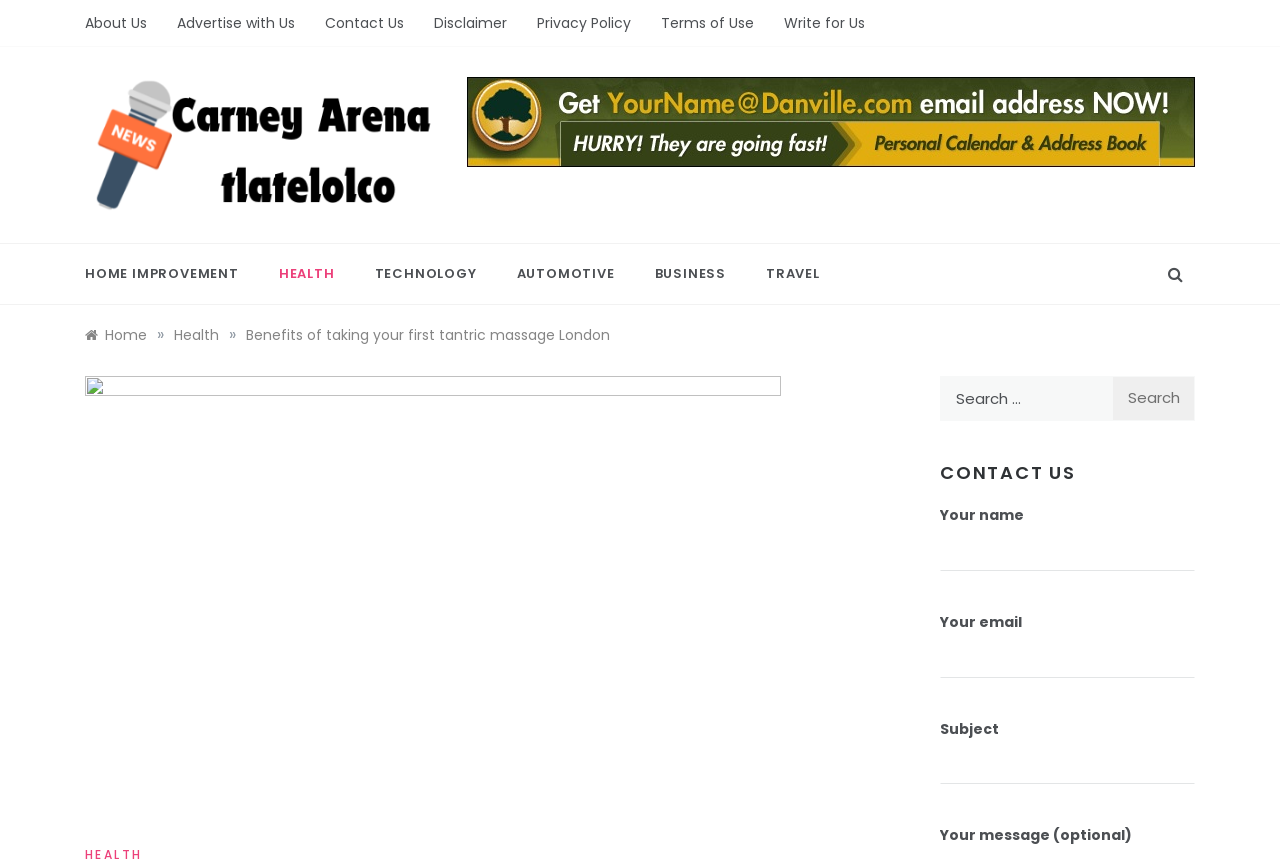What is the purpose of the search box?
Based on the screenshot, provide your answer in one word or phrase.

Search for content